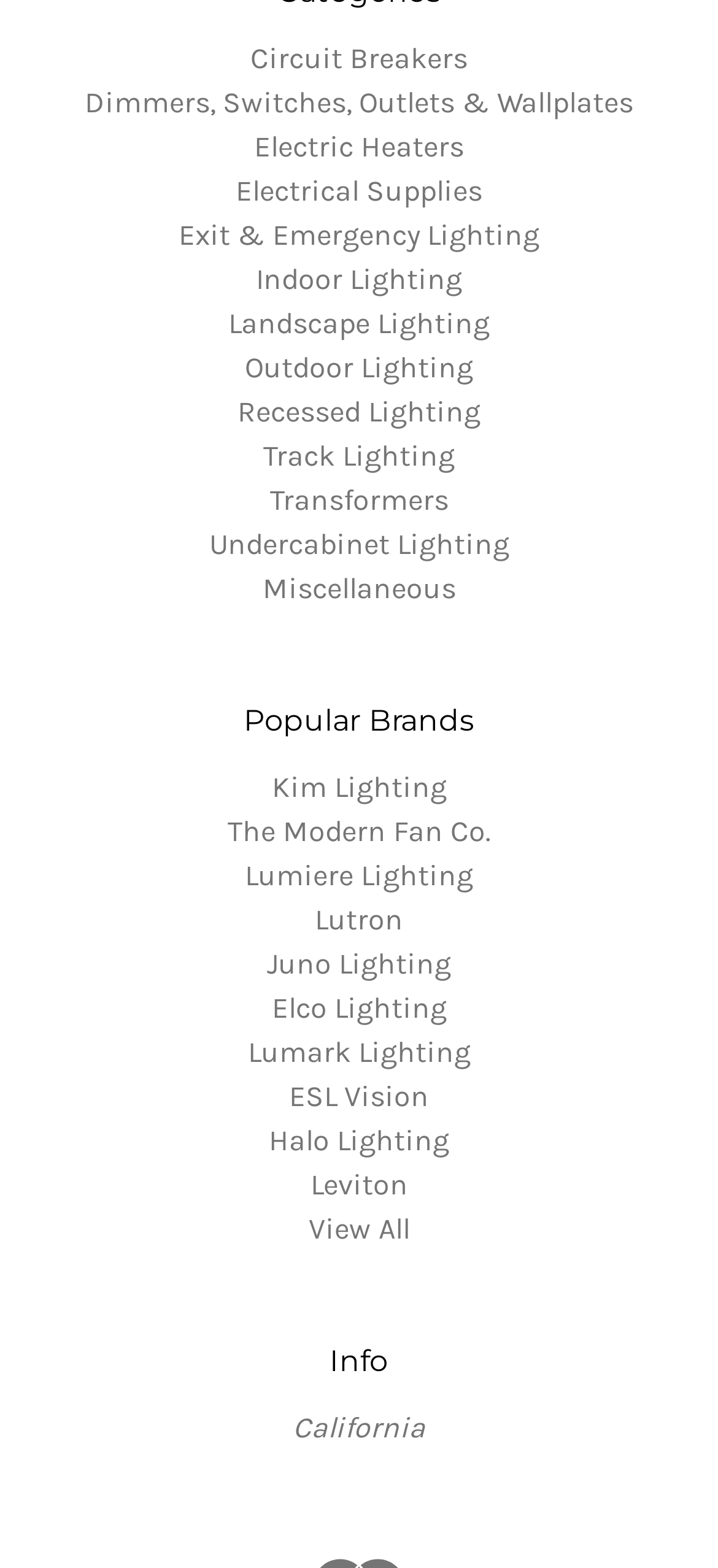Answer the question in a single word or phrase:
How many categories of lighting products are there?

15